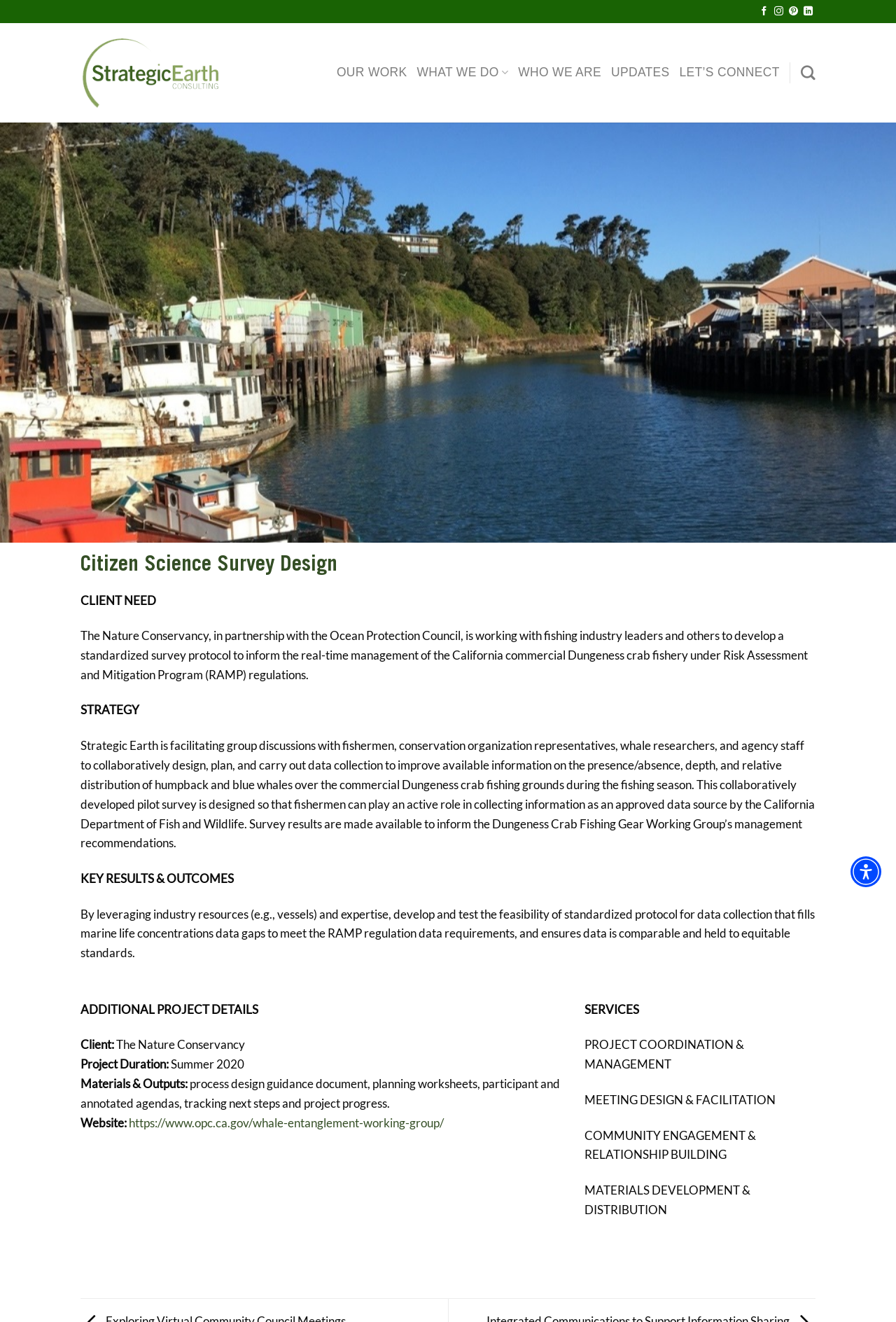What is the name of the company that partnered with the Ocean Protection Council?
Please answer the question as detailed as possible based on the image.

I found this answer by reading the text under the 'CLIENT NEED' section, which mentions that The Nature Conservancy is working with the Ocean Protection Council to develop a standardized survey protocol.